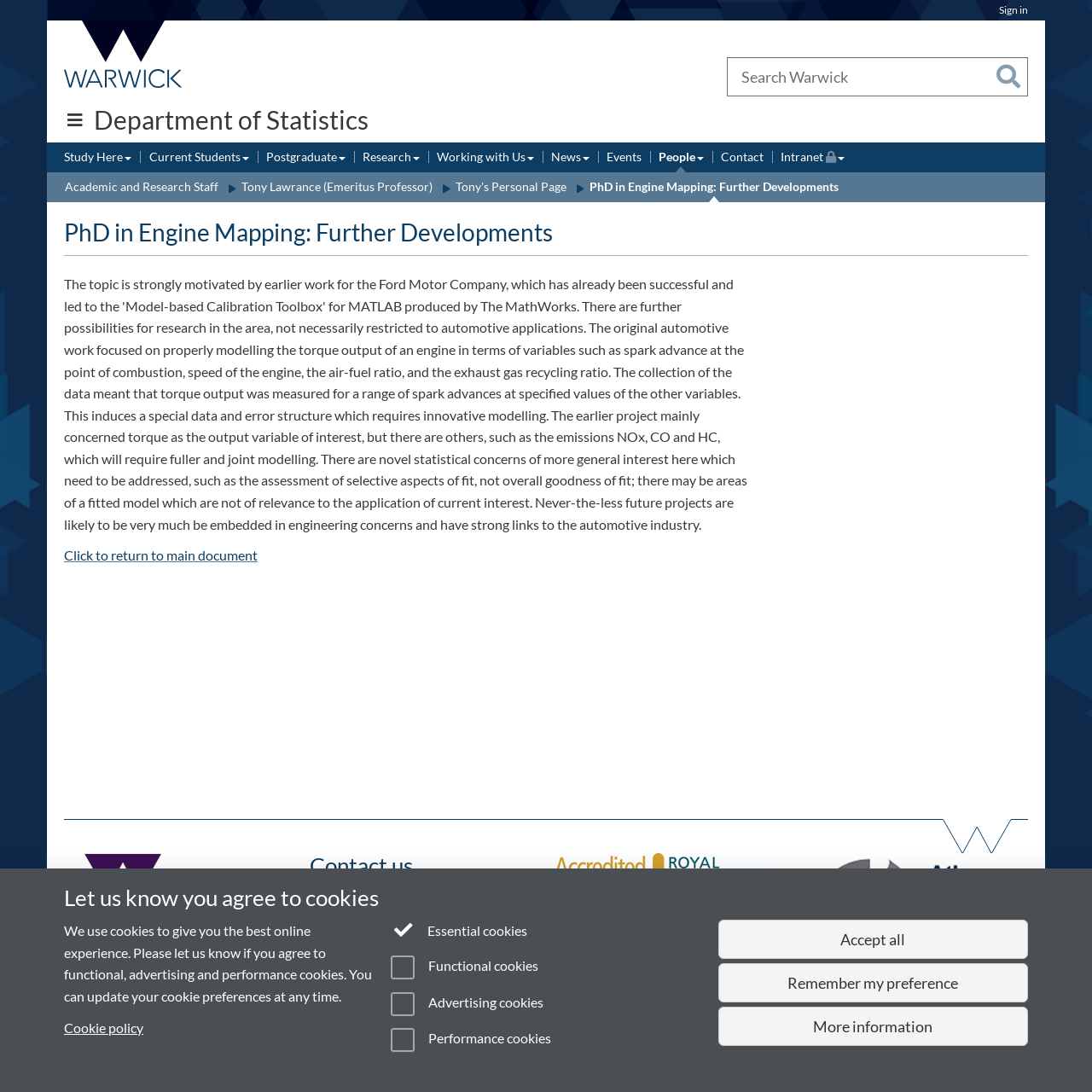Please specify the bounding box coordinates of the region to click in order to perform the following instruction: "Contact us".

[0.283, 0.781, 0.492, 0.803]